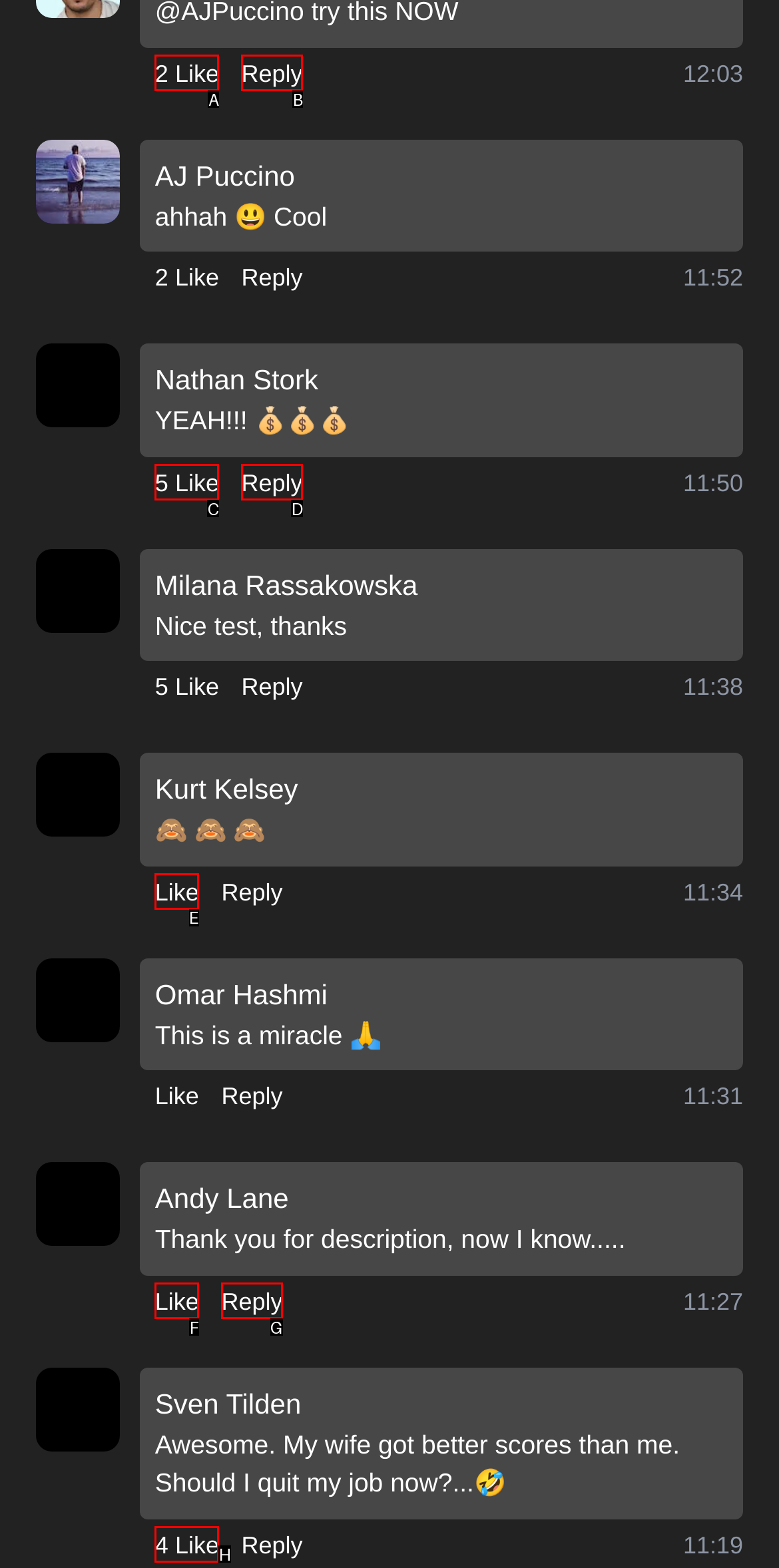Identify the correct lettered option to click in order to perform this task: Like a comment. Respond with the letter.

E